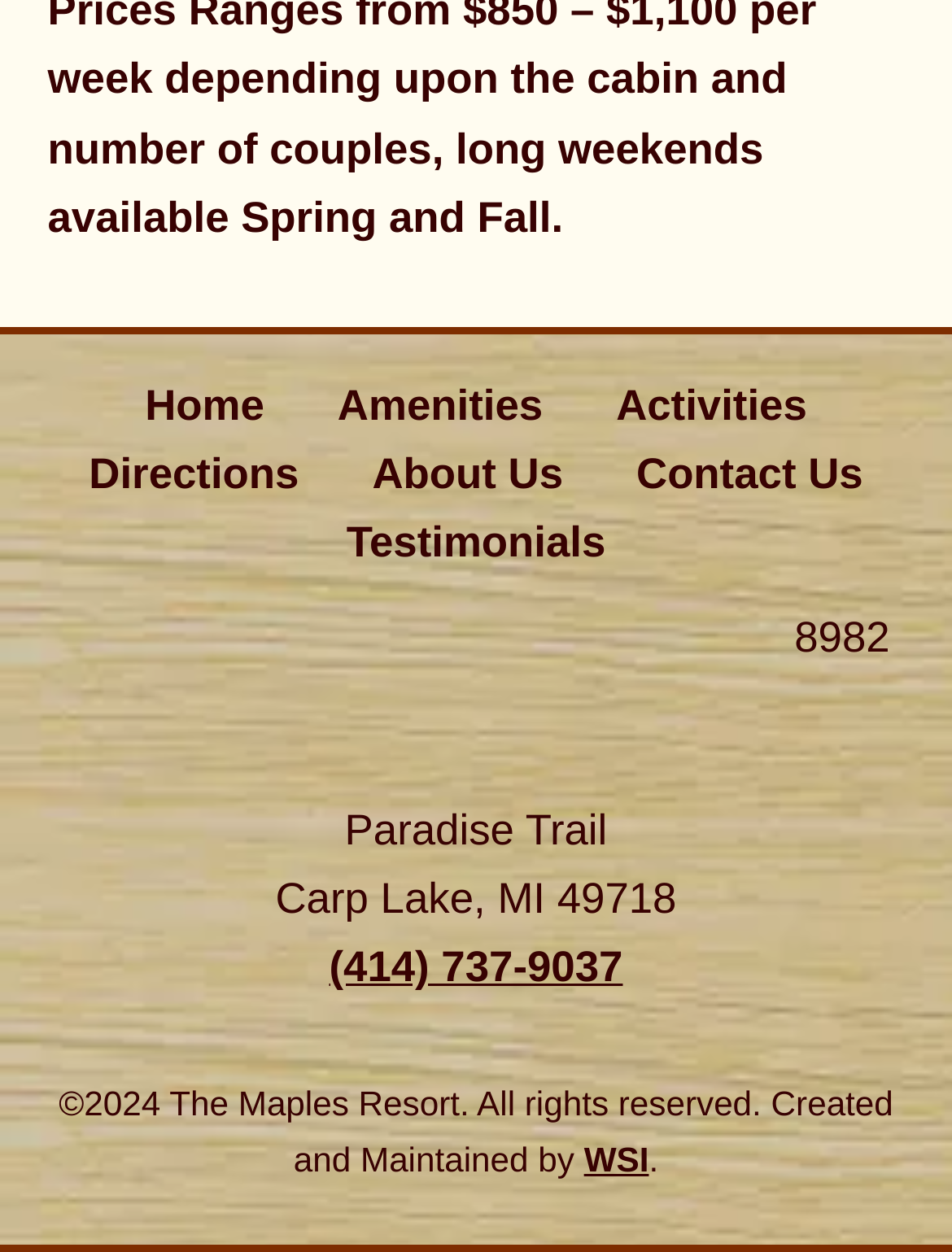Please respond to the question with a concise word or phrase:
What is the name of the resort?

The Maples Resort